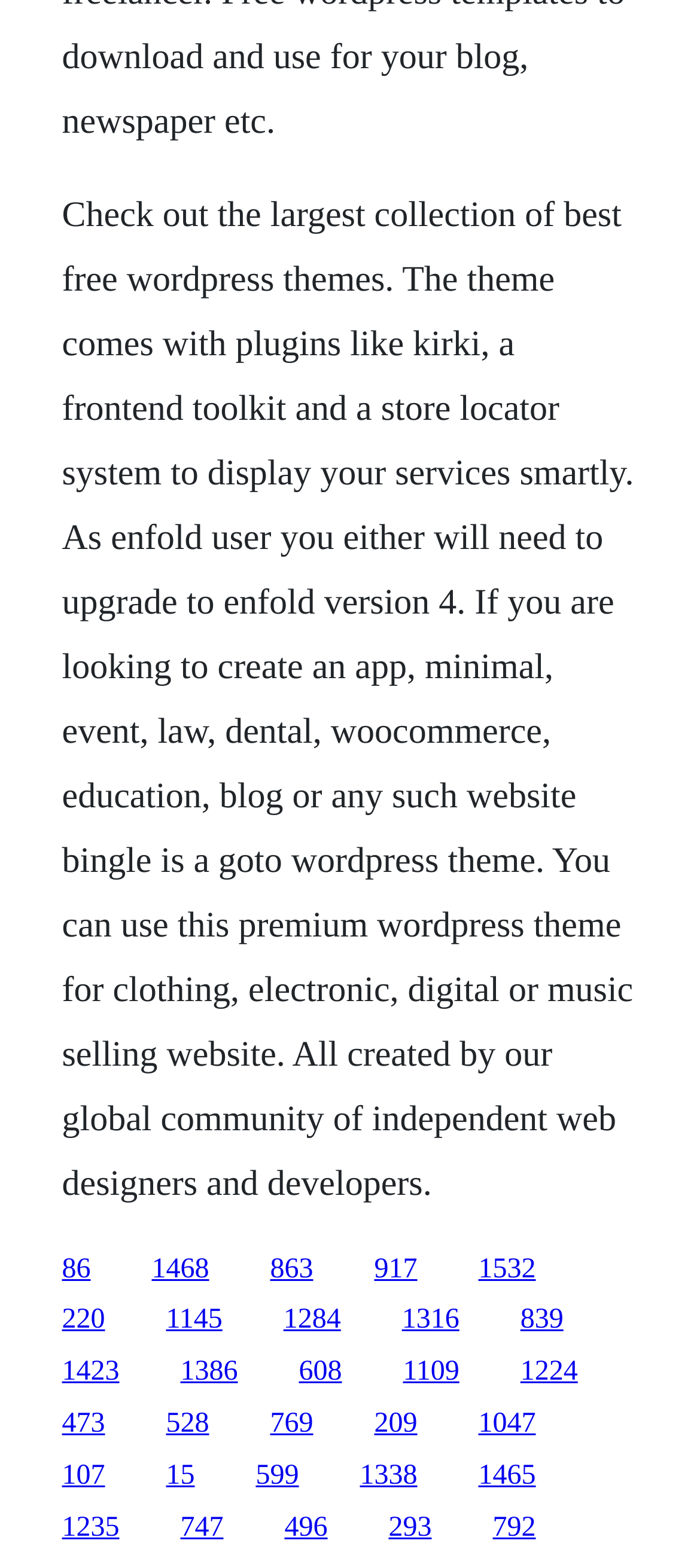Find the bounding box coordinates of the clickable element required to execute the following instruction: "Discover the store locator system". Provide the coordinates as four float numbers between 0 and 1, i.e., [left, top, right, bottom].

[0.535, 0.799, 0.596, 0.819]